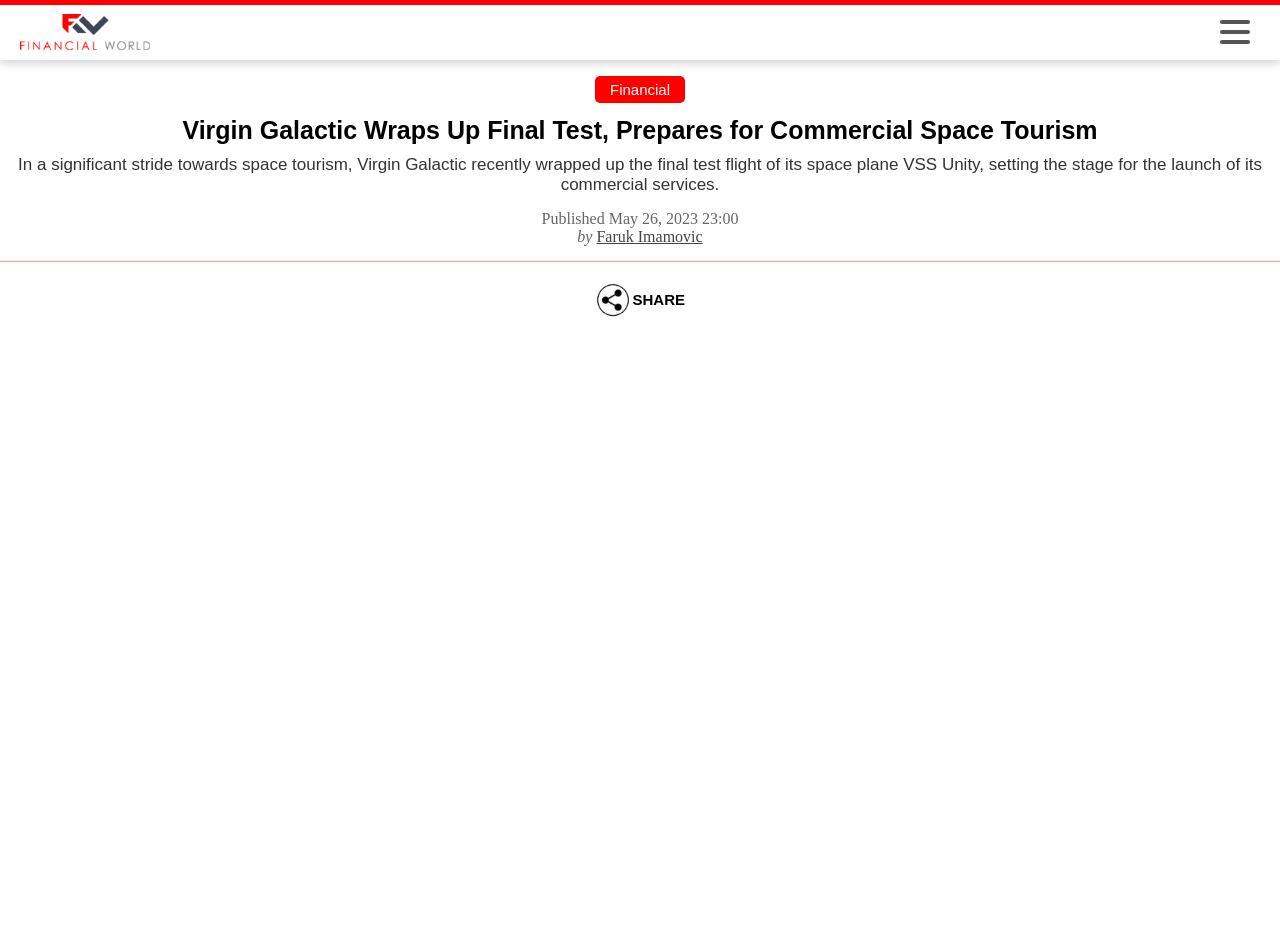What can be done with the article? Analyze the screenshot and reply with just one word or a short phrase.

Share